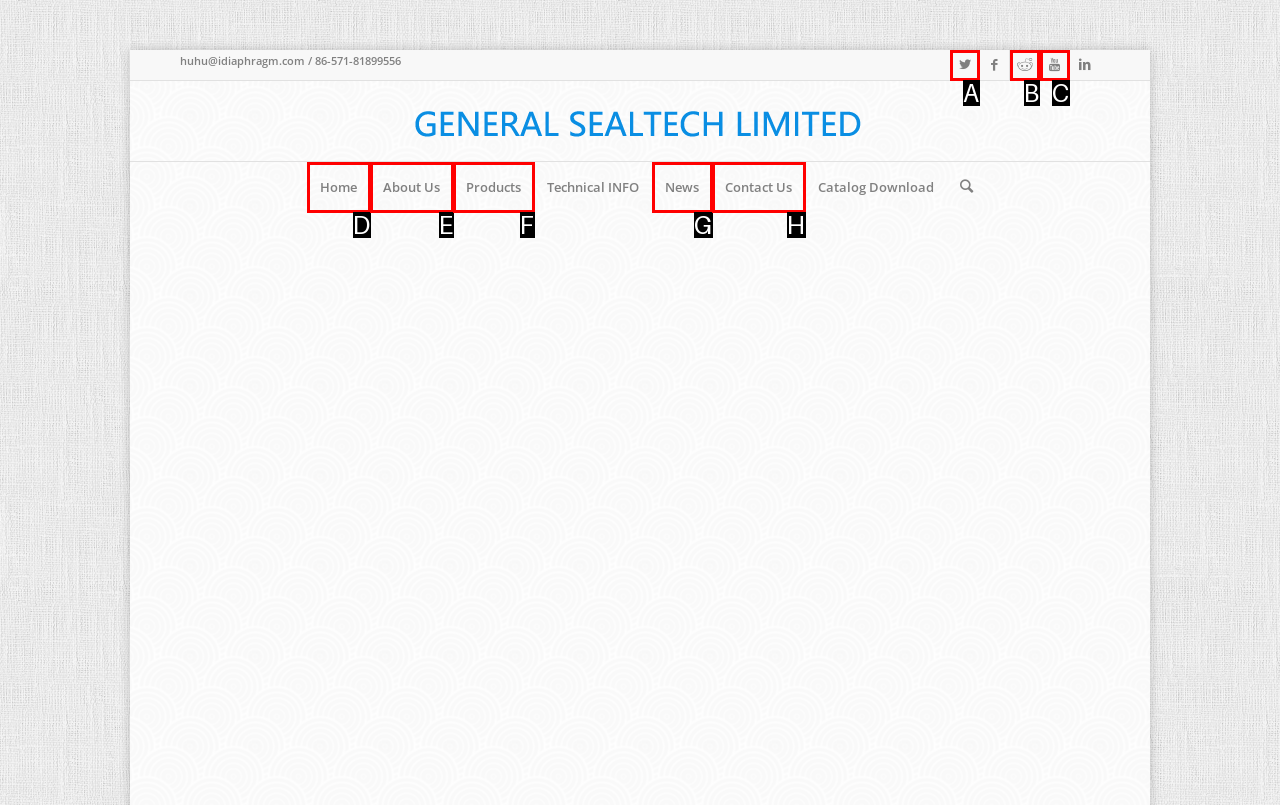Find the HTML element that matches the description: About Us. Answer using the letter of the best match from the available choices.

E